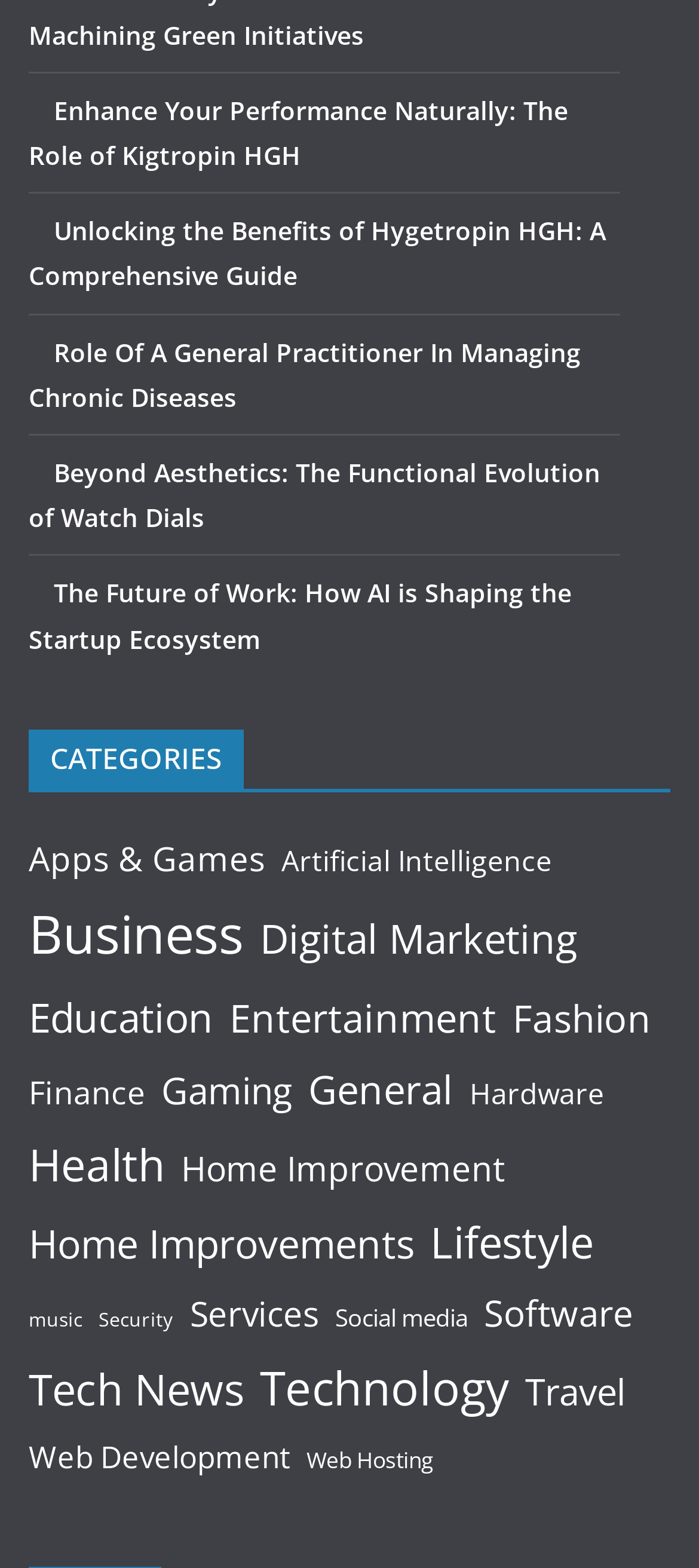Using the given element description, provide the bounding box coordinates (top-left x, top-left y, bottom-right x, bottom-right y) for the corresponding UI element in the screenshot: Business

[0.041, 0.566, 0.349, 0.627]